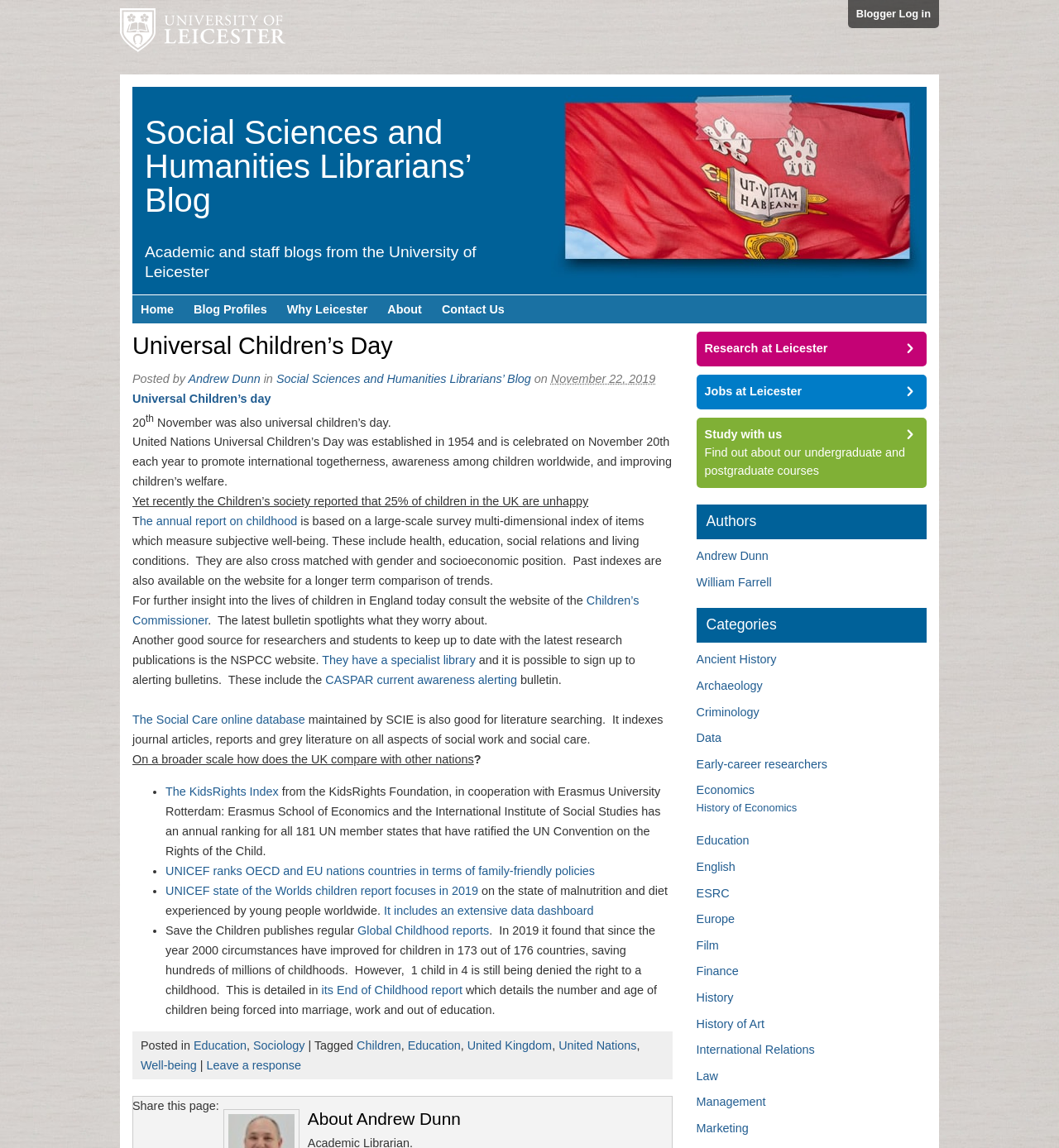Determine the main text heading of the webpage and provide its content.

Universal Children’s Day